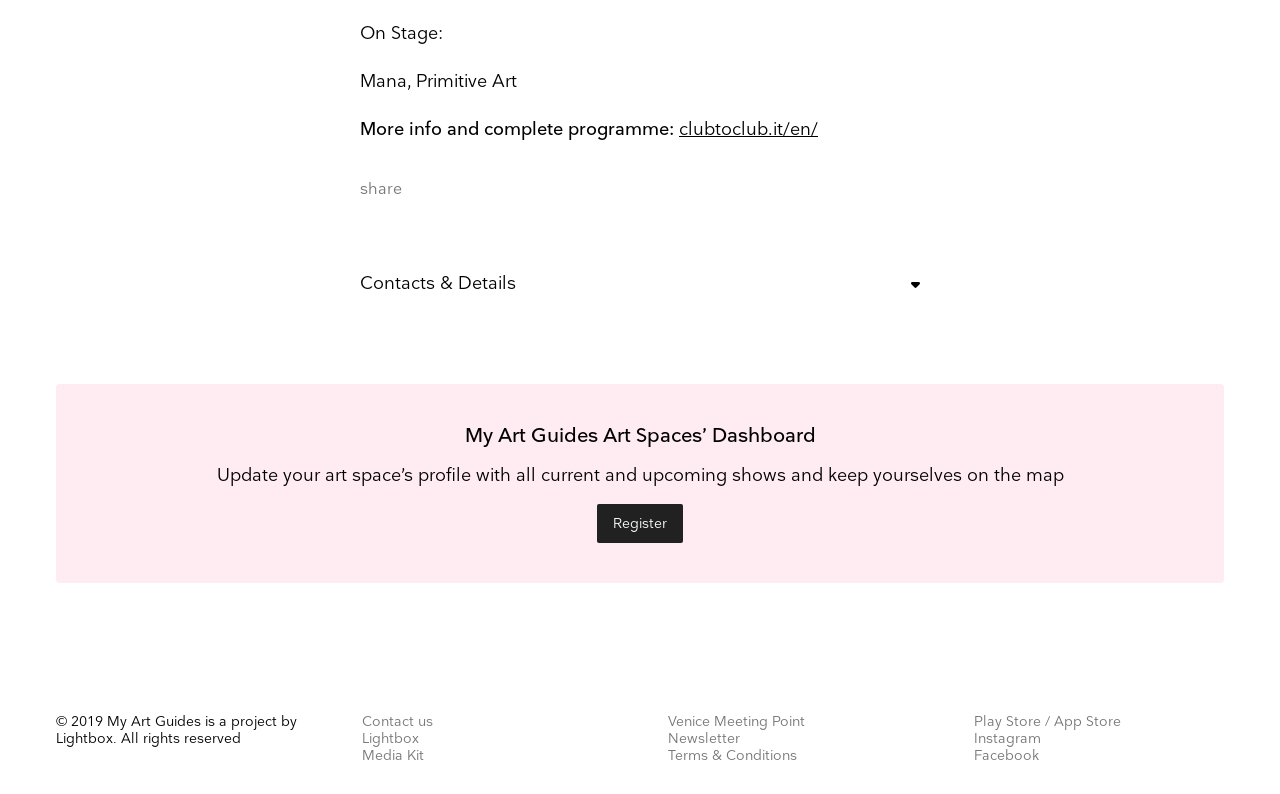What is the purpose of the 'Register' link?
Provide a detailed and well-explained answer to the question.

The question is asking for the purpose of the 'Register' link, which can be found in the FooterAsNonLandmark element at coordinates [0.466, 0.635, 0.534, 0.684]. The surrounding text suggests that the purpose of the 'Register' link is to update the art space's profile with current and upcoming shows.